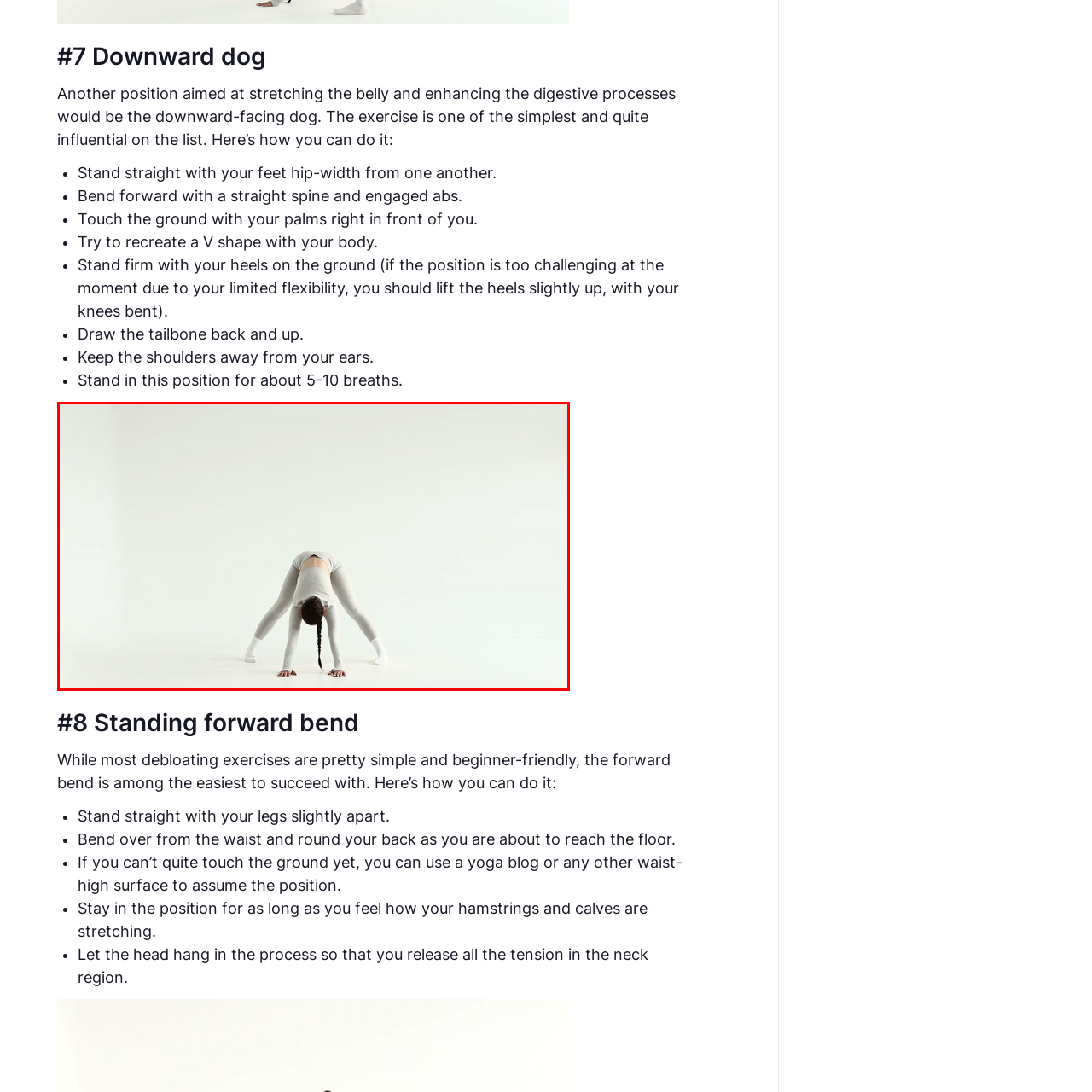What is the shape formed by the person's body?
Carefully look at the image inside the red bounding box and answer the question in a detailed manner using the visual details present.

According to the caption, the person's body forms a V shape in the downward-facing dog pose, which can be inferred from the description of the person's body position.